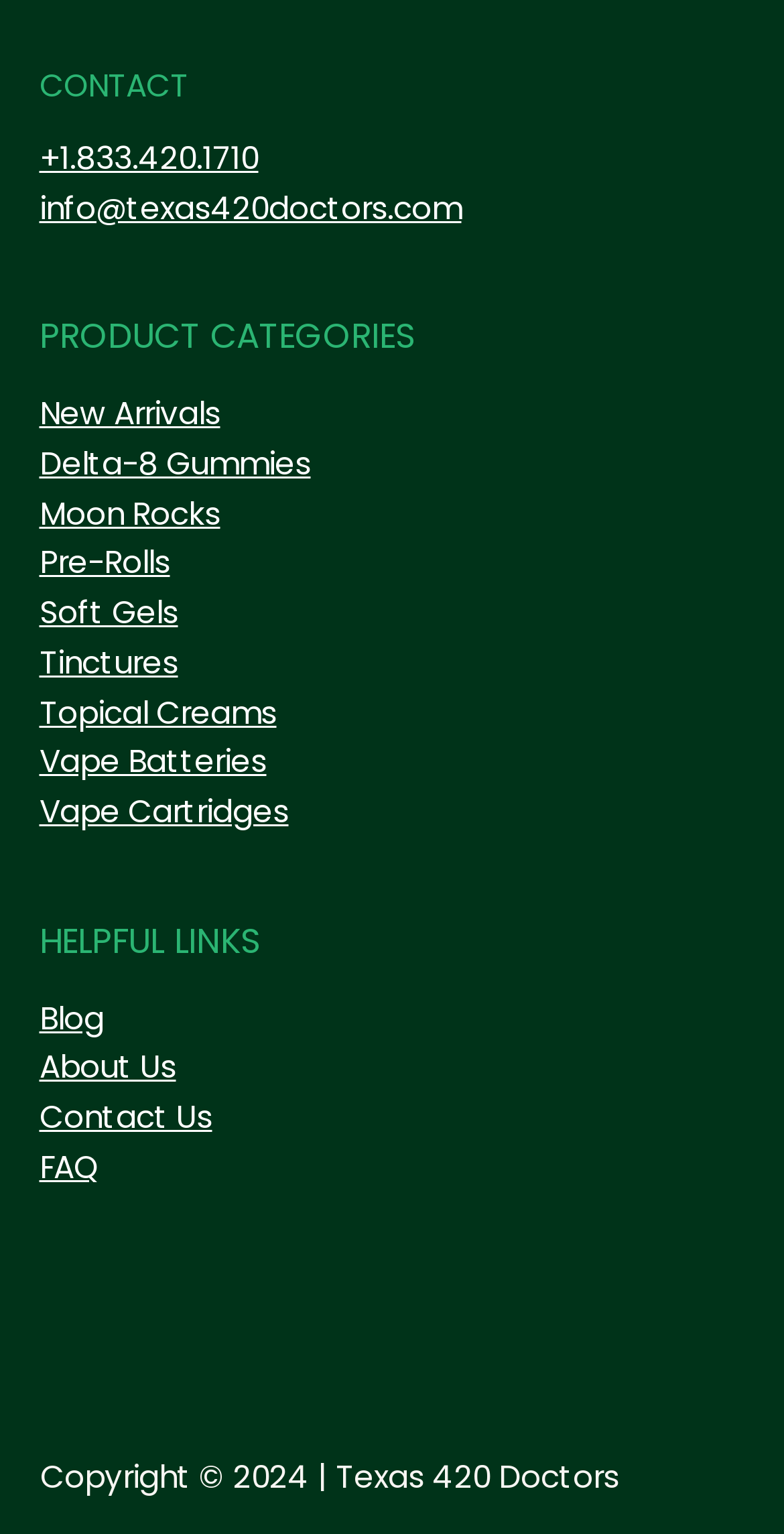Determine the bounding box coordinates of the UI element described by: "Vape Batteries".

[0.05, 0.483, 0.34, 0.51]